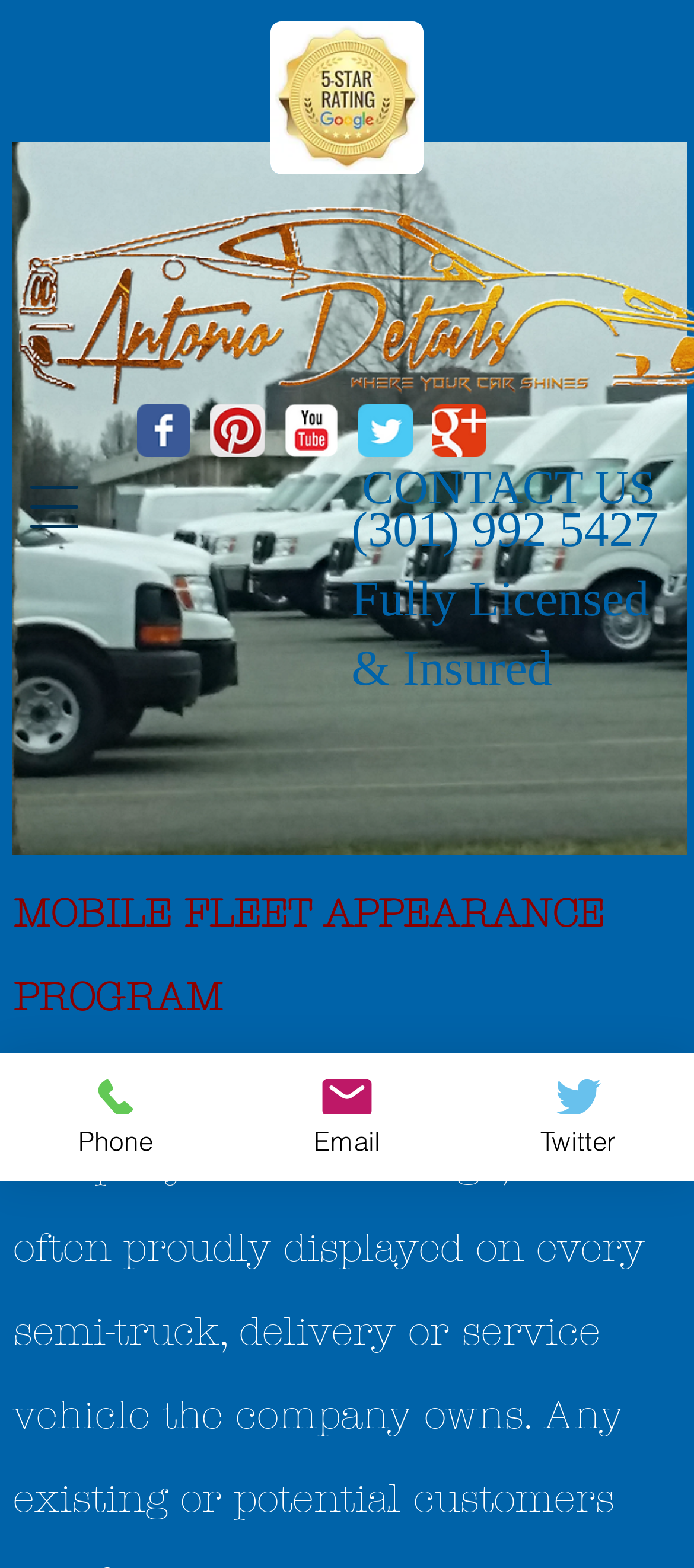Pinpoint the bounding box coordinates of the element you need to click to execute the following instruction: "Open the navigation menu". The bounding box should be represented by four float numbers between 0 and 1, in the format [left, top, right, bottom].

[0.0, 0.237, 0.128, 0.294]